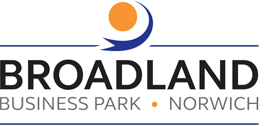Give an in-depth description of the image.

The image features the logo of Broadland Business Park, located in Norwich. The logo prominently displays the name "BROADLAND" in bold black lettering, with "BUSINESS PARK" and "NORWICH" positioned neatly below in a lighter grey font. Above the text, there is a distinctive graphic design element that includes a flowing blue shape reminiscent of a wave, alongside a circular orange element. This logo represents the business park as a modern and dynamic environment for businesses, reflecting a sense of community and growth in the Norwich area.